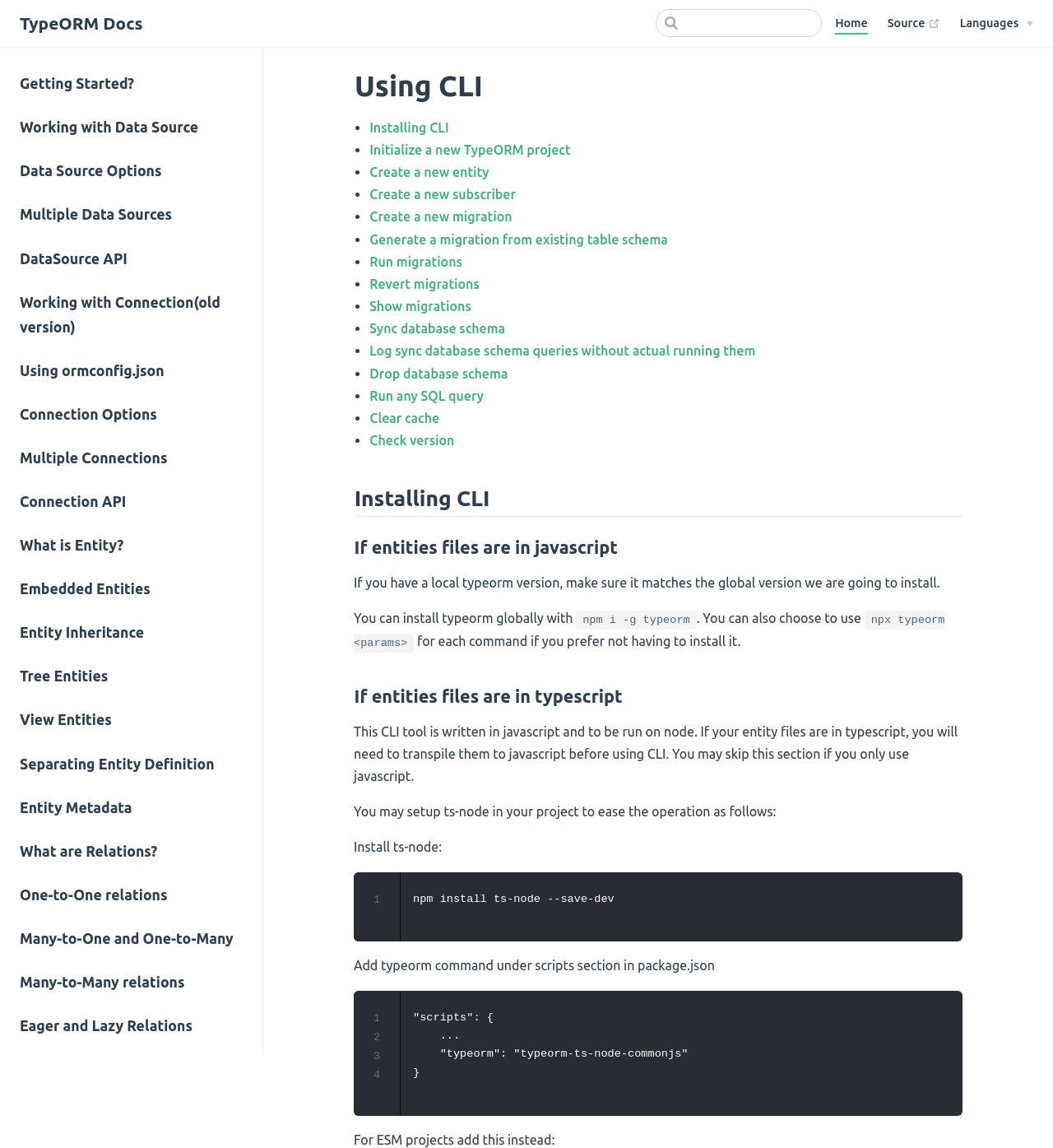What is the purpose of the 'ts-node' package?
Based on the visual, give a brief answer using one word or a short phrase.

To ease TypeScript operation